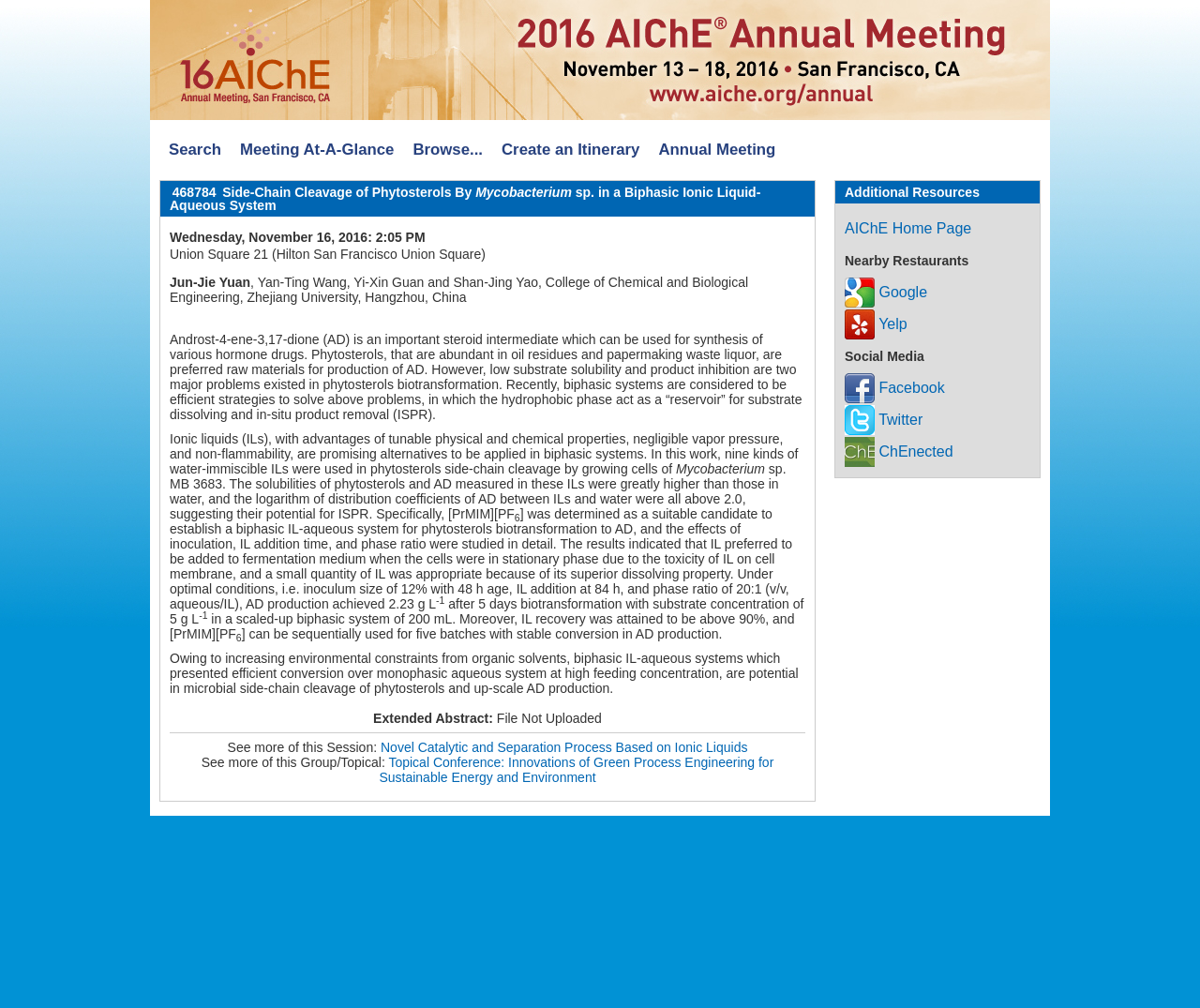Using the provided element description: "AIChE Home Page", determine the bounding box coordinates of the corresponding UI element in the screenshot.

[0.704, 0.218, 0.81, 0.234]